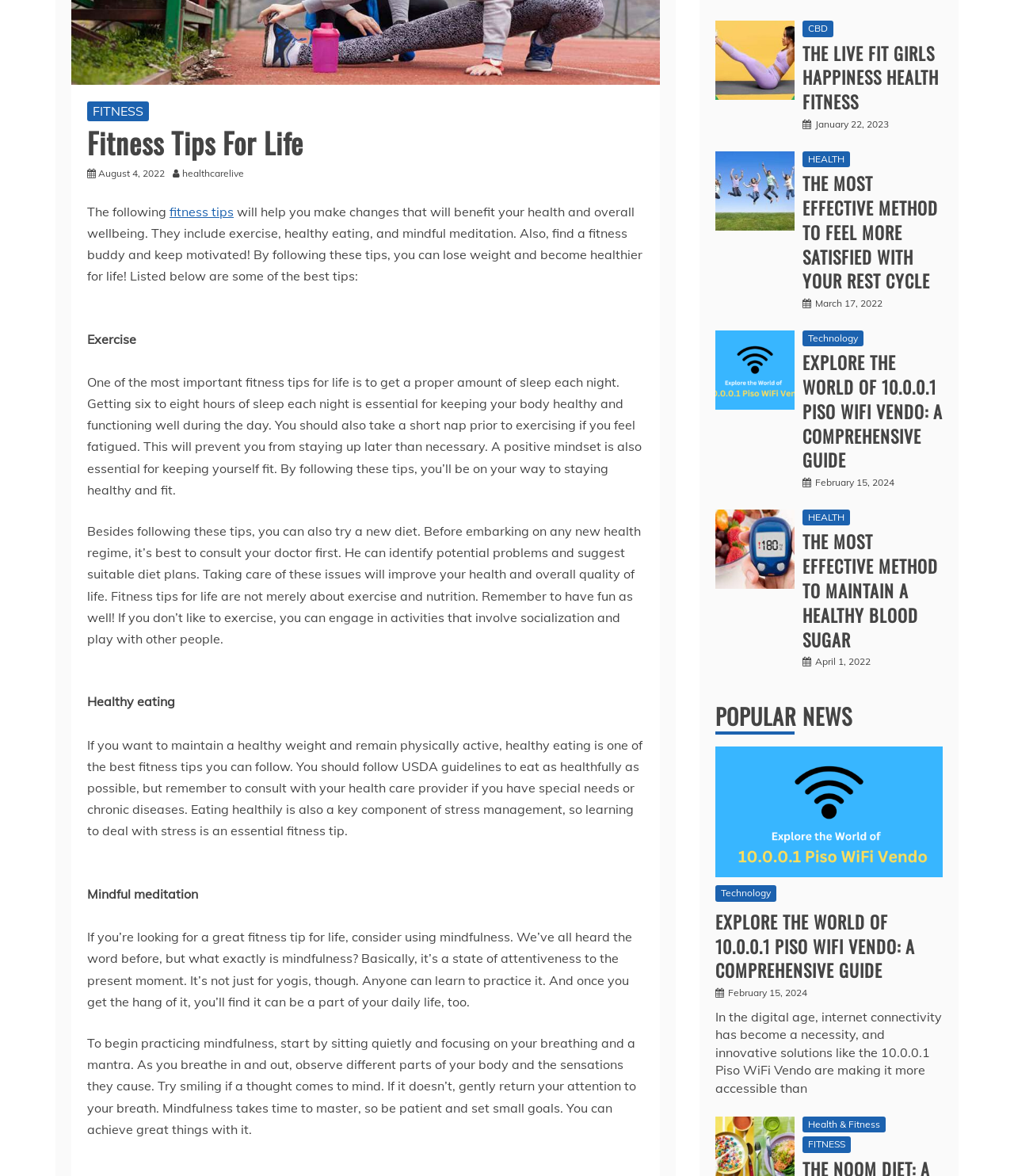Locate the UI element described by April 1, 2022October 8, 2022 in the provided webpage screenshot. Return the bounding box coordinates in the format (top-left x, top-left y, bottom-right x, bottom-right y), ensuring all values are between 0 and 1.

[0.804, 0.558, 0.859, 0.568]